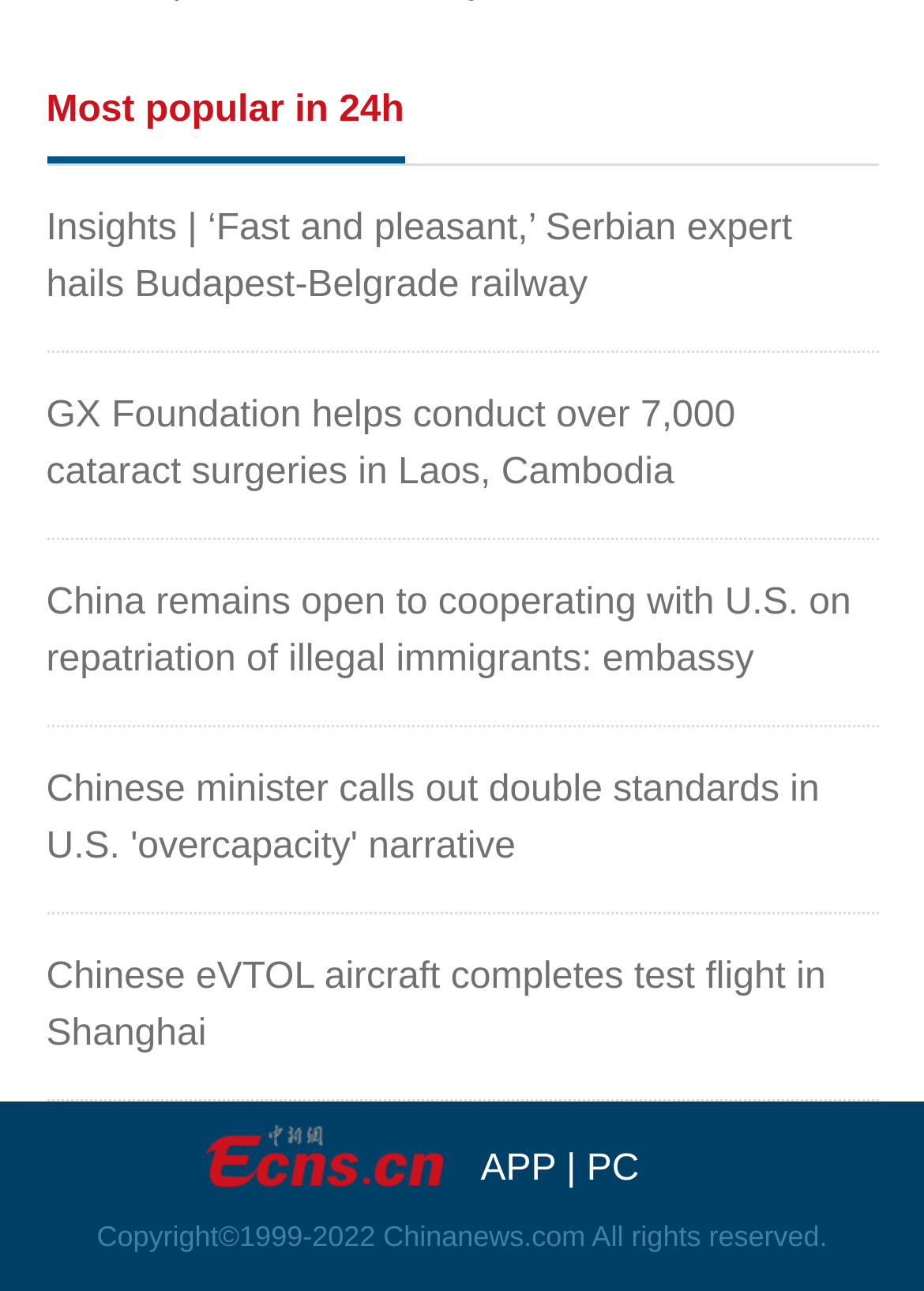Determine the bounding box for the HTML element described here: "PC". The coordinates should be given as [left, top, right, bottom] with each number being a float between 0 and 1.

[0.635, 0.89, 0.692, 0.921]